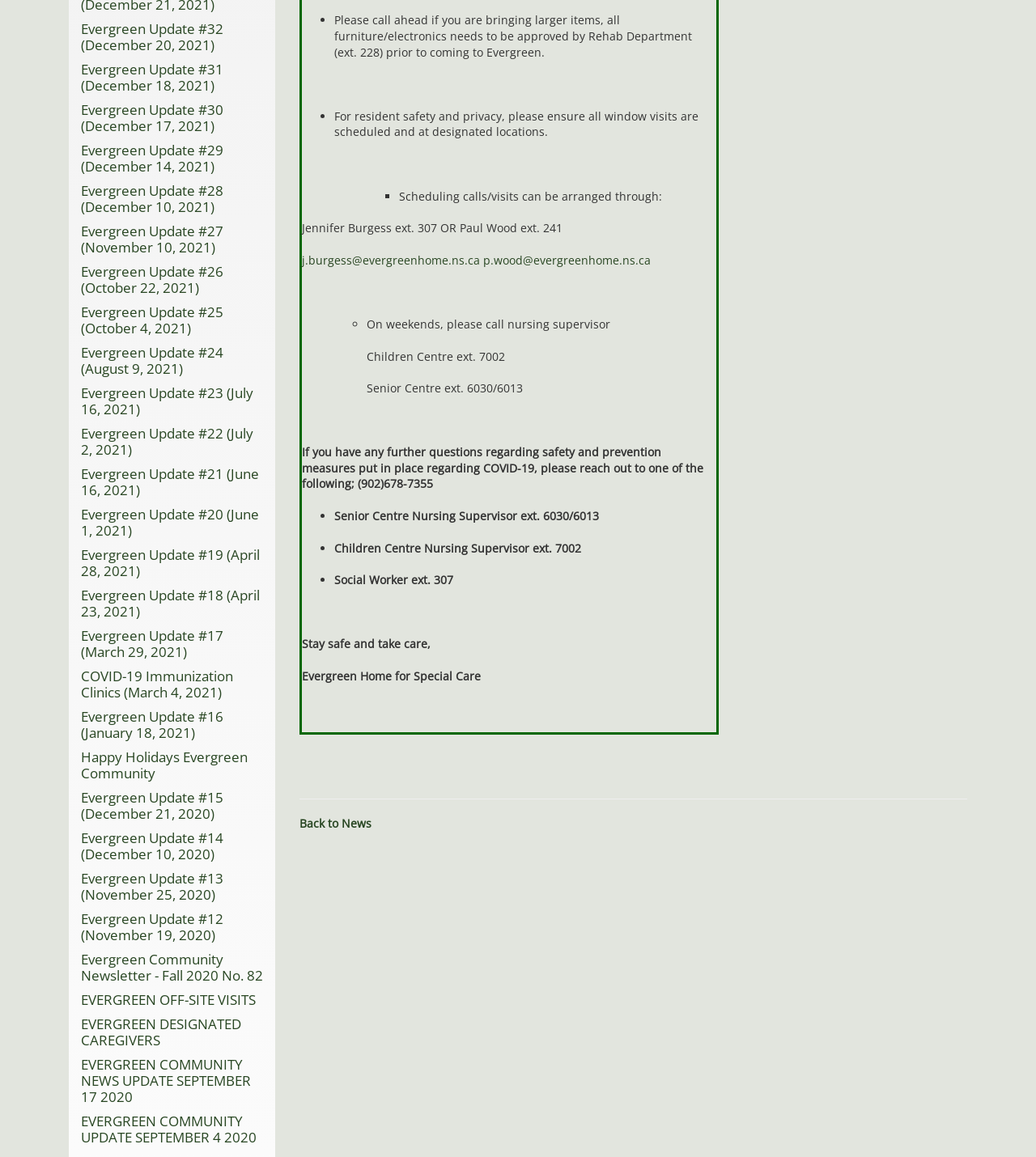What is the date of the latest Evergreen Update?
Provide a fully detailed and comprehensive answer to the question.

I looked at the dates of the Evergreen Update links and found that the latest one is 'Evergreen Update #32 (December 20, 2021)'.